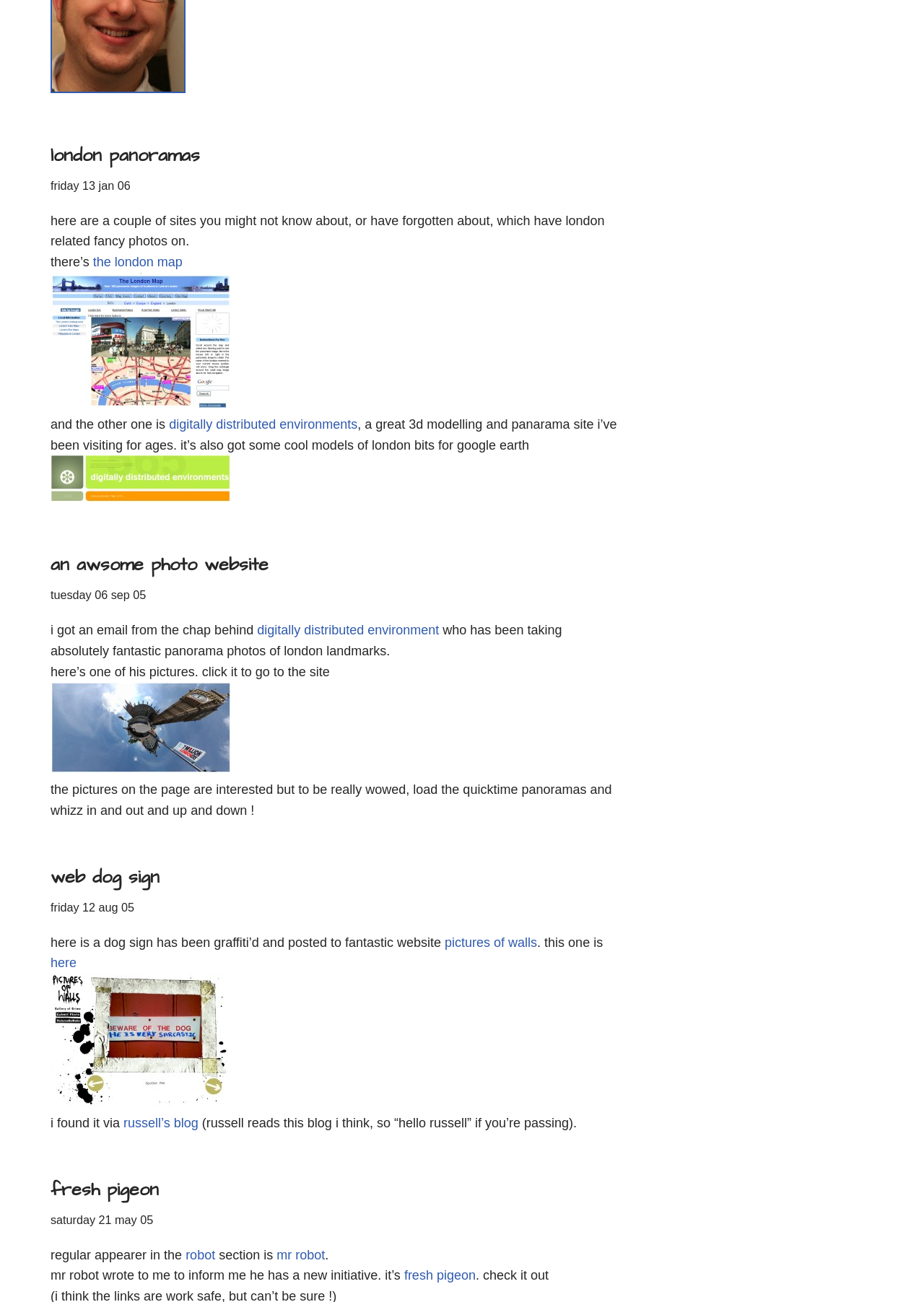Answer this question using a single word or a brief phrase:
What is the topic of the first article?

London panoramas